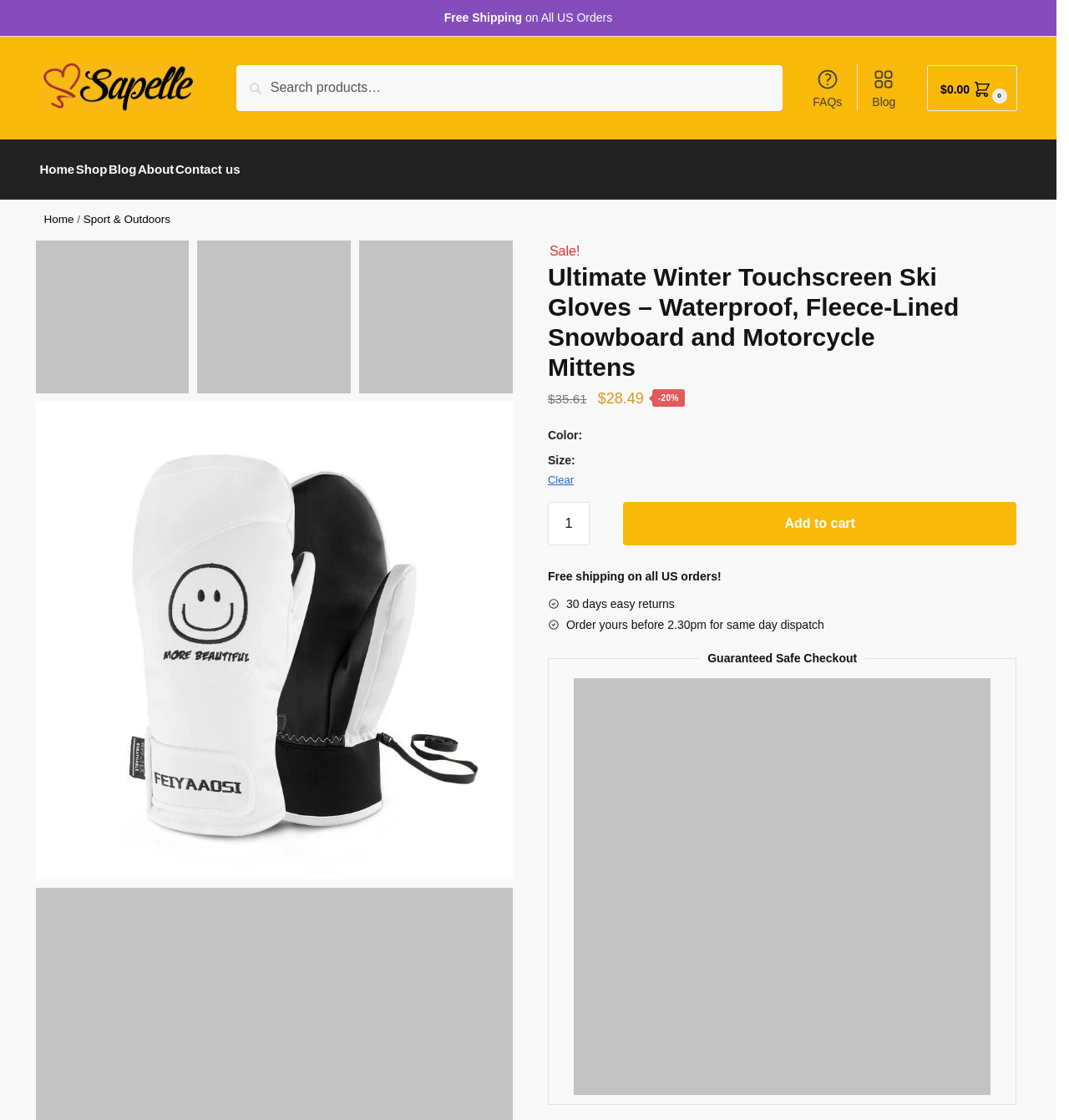Please give a concise answer to this question using a single word or phrase: 
What is the minimum quantity of Ultimate Winter Touchscreen Ski Gloves that can be ordered?

1